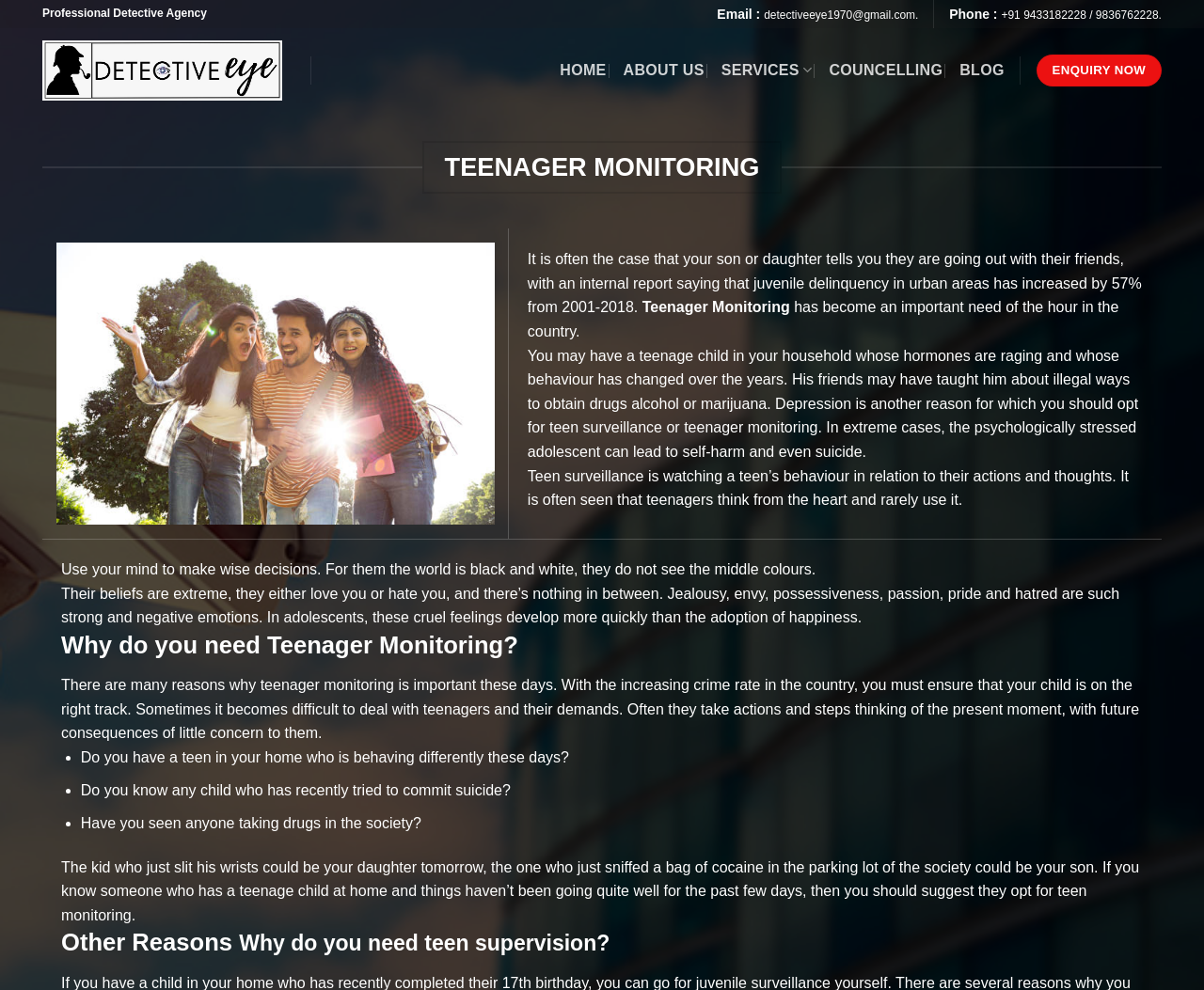Determine the bounding box coordinates of the element's region needed to click to follow the instruction: "Click the 'SERVICES' link". Provide these coordinates as four float numbers between 0 and 1, formatted as [left, top, right, bottom].

[0.599, 0.053, 0.675, 0.09]